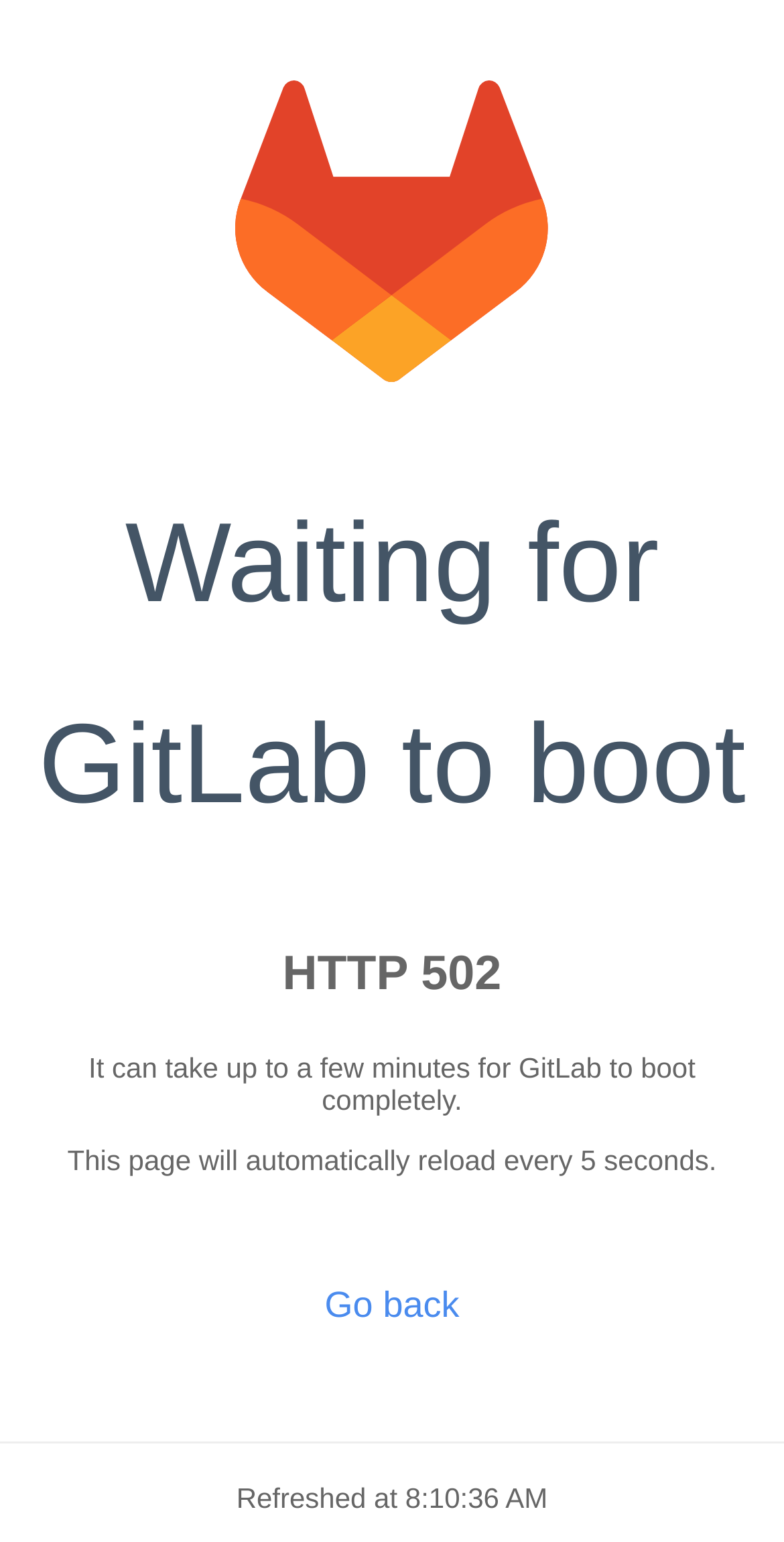Could you please study the image and provide a detailed answer to the question:
How often will the page automatically reload?

The question is asking for the frequency of the page's automatic reload, which can be found in the StaticText element with the text 'This page will automatically reload every 5 seconds.'. This suggests that the page will automatically reload every 5 seconds.